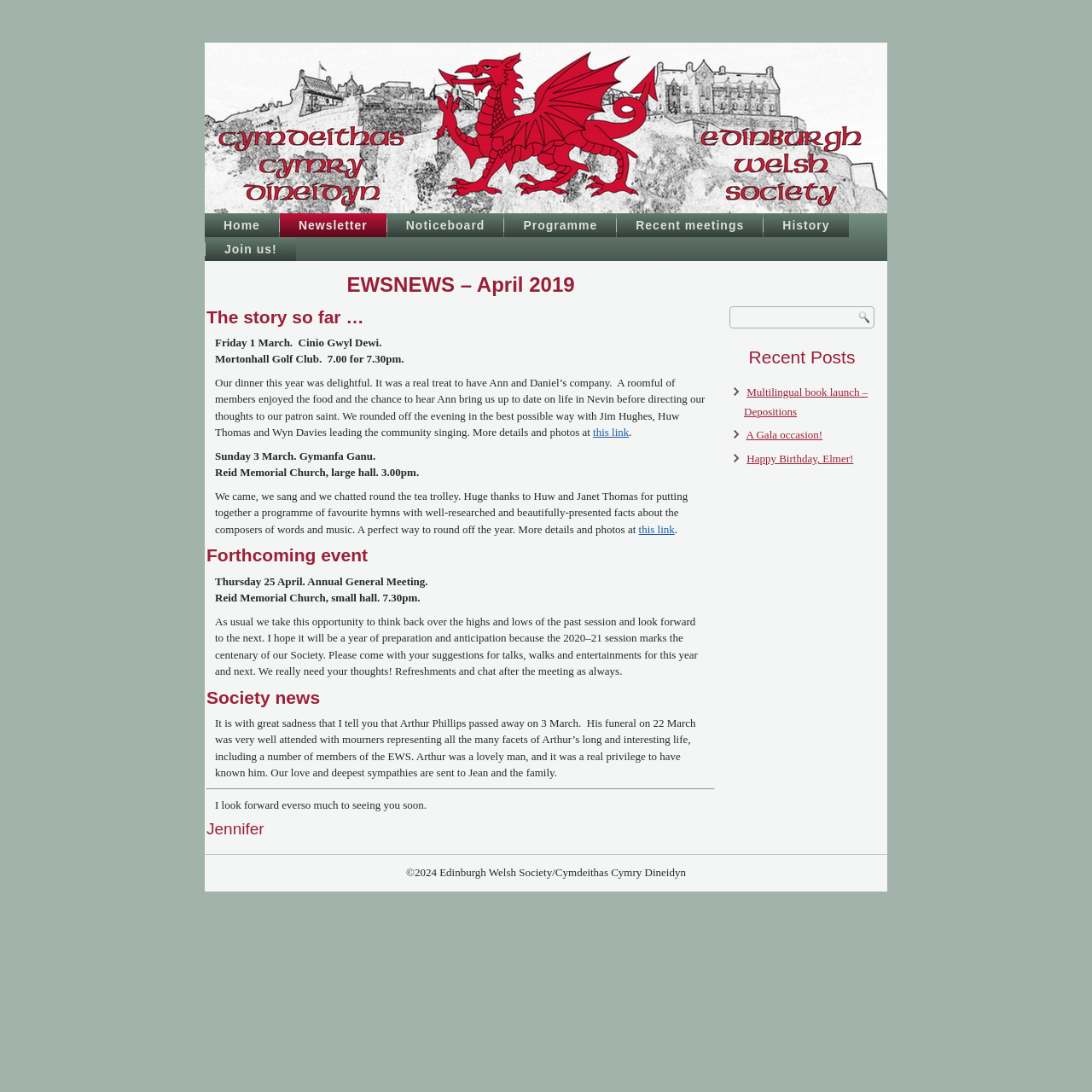What is the name of the person who passed away on 3 March?
Refer to the image and provide a thorough answer to the question.

I determined the answer by reading the content of the article, specifically the section 'Society news' which mentions 'It is with great sadness that I tell you that Arthur Phillips passed away on 3 March.' This suggests that the person who passed away on 3 March is Arthur Phillips.